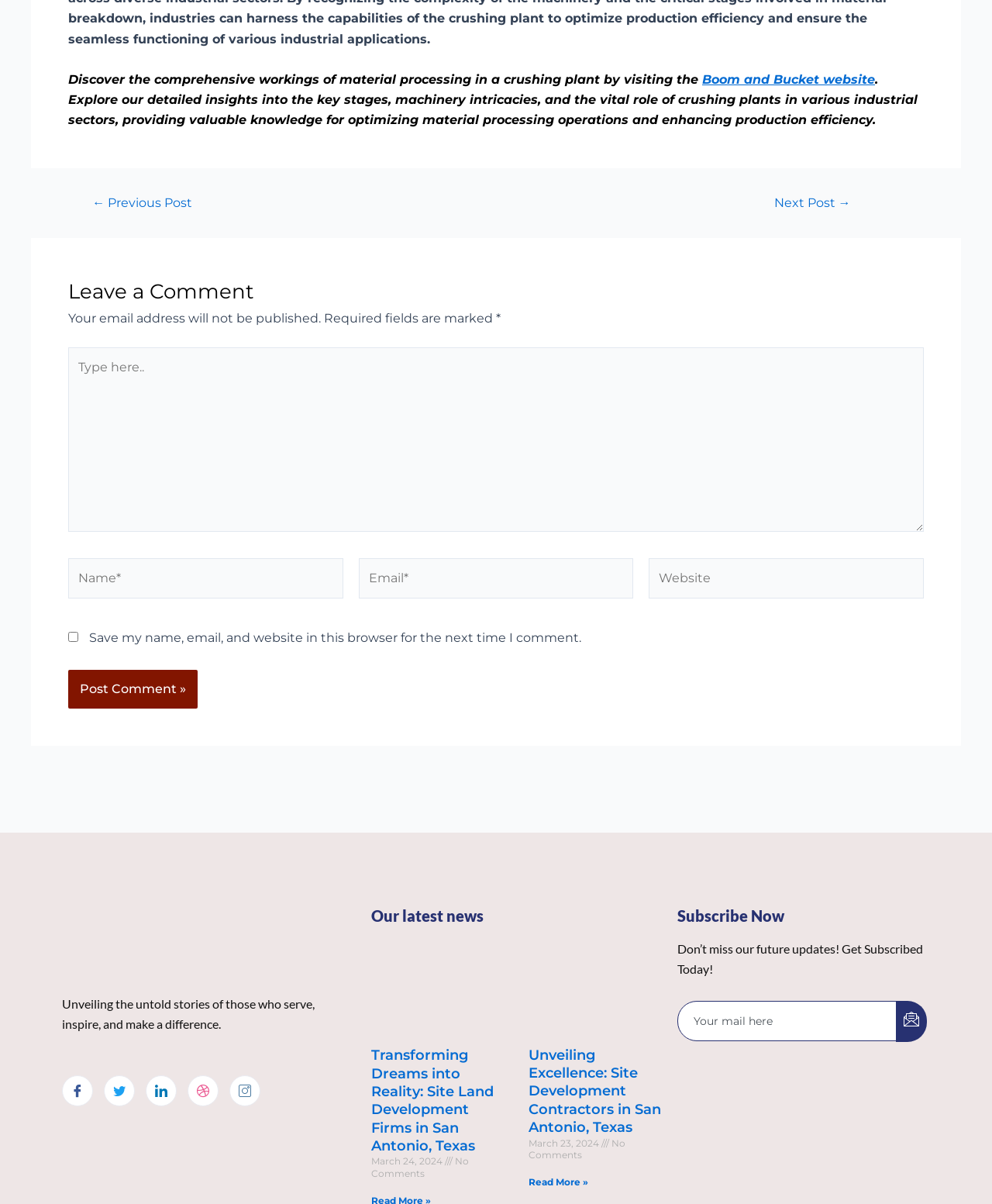Please identify the coordinates of the bounding box that should be clicked to fulfill this instruction: "Subscribe with your email".

[0.683, 0.831, 0.905, 0.865]